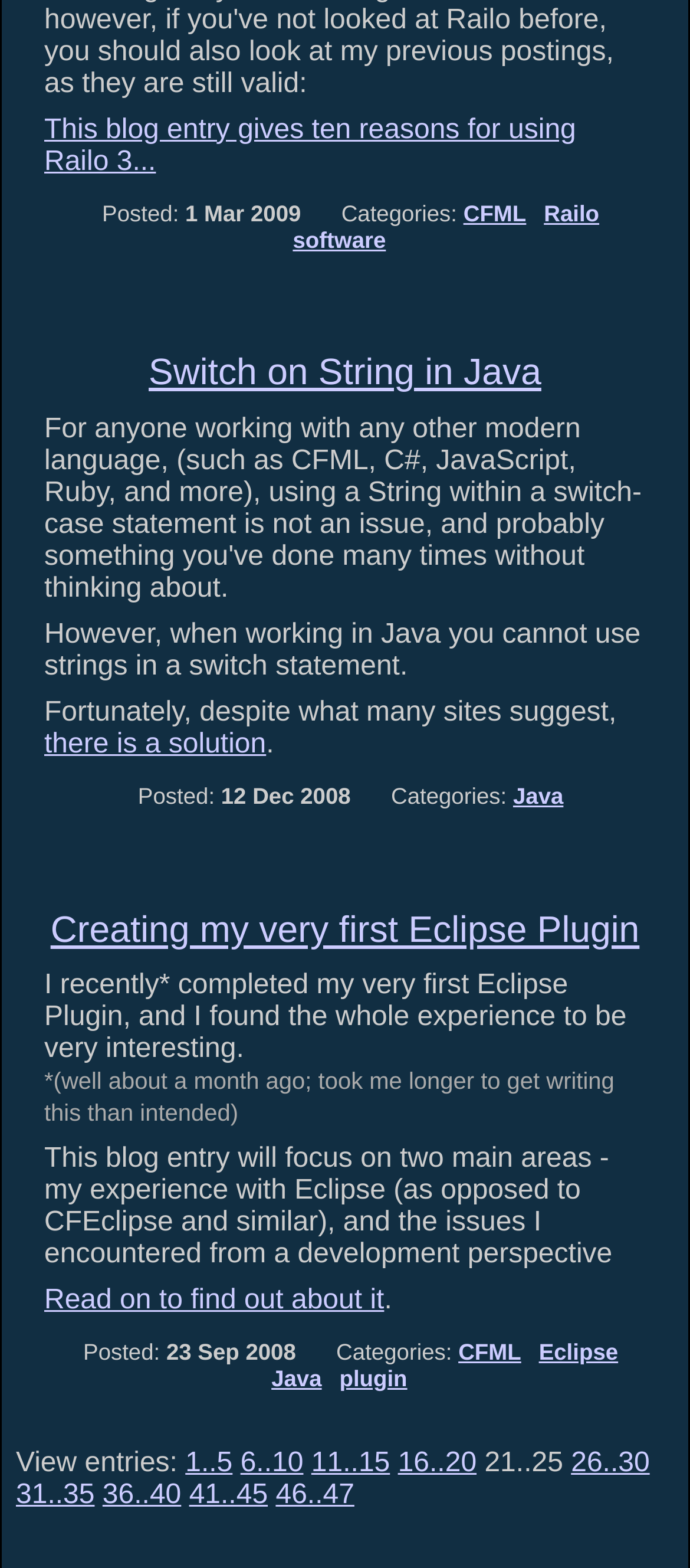What is the title of the first blog entry?
Using the information presented in the image, please offer a detailed response to the question.

I found the title of the first blog entry by looking at the heading element inside the first article element, which is 'Switch on String in Java'.